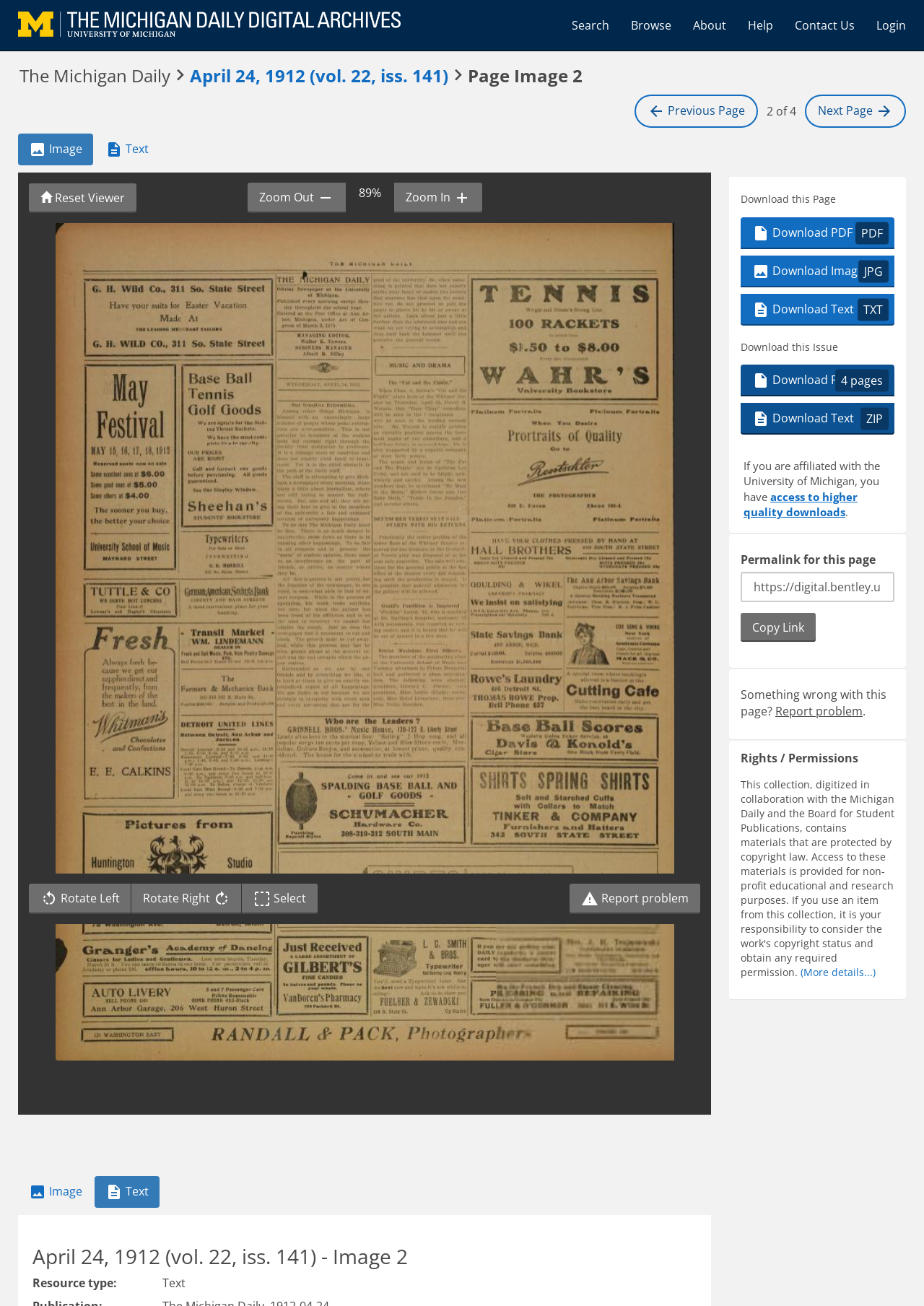Locate the bounding box coordinates of the element that should be clicked to execute the following instruction: "Click on the 'Search' link".

[0.607, 0.006, 0.671, 0.033]